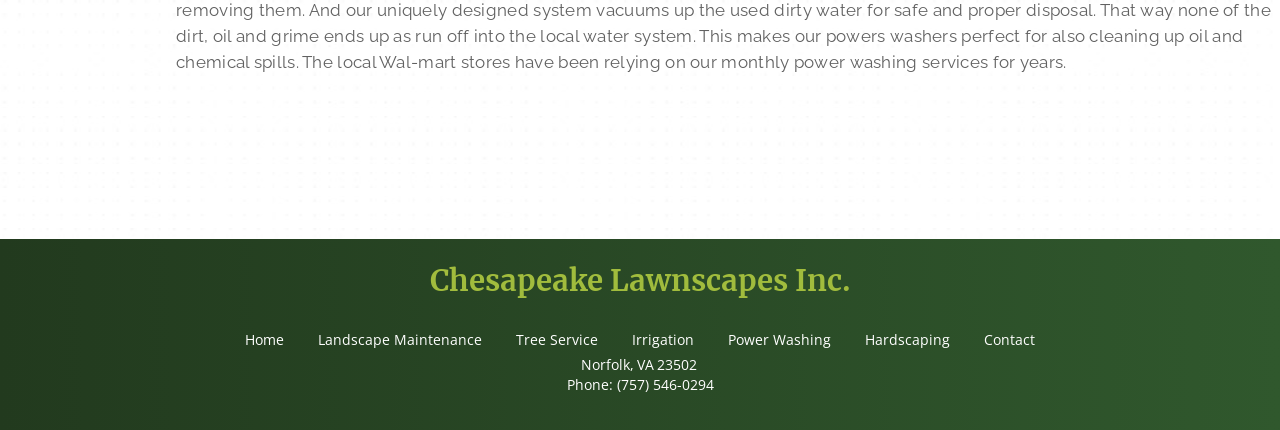How many links are in the main navigation menu?
Your answer should be a single word or phrase derived from the screenshot.

7